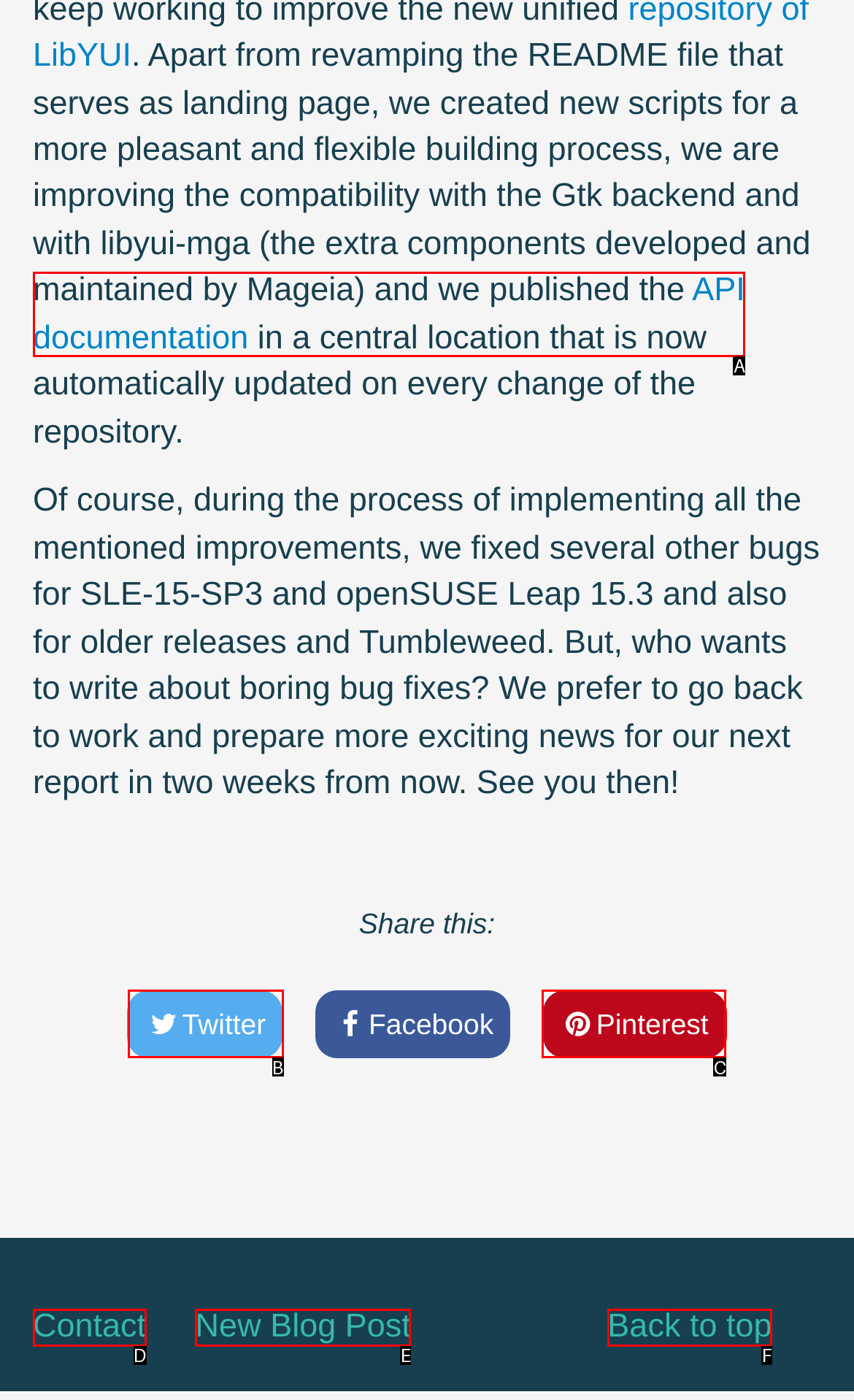Match the option to the description: Back to top
State the letter of the correct option from the available choices.

F